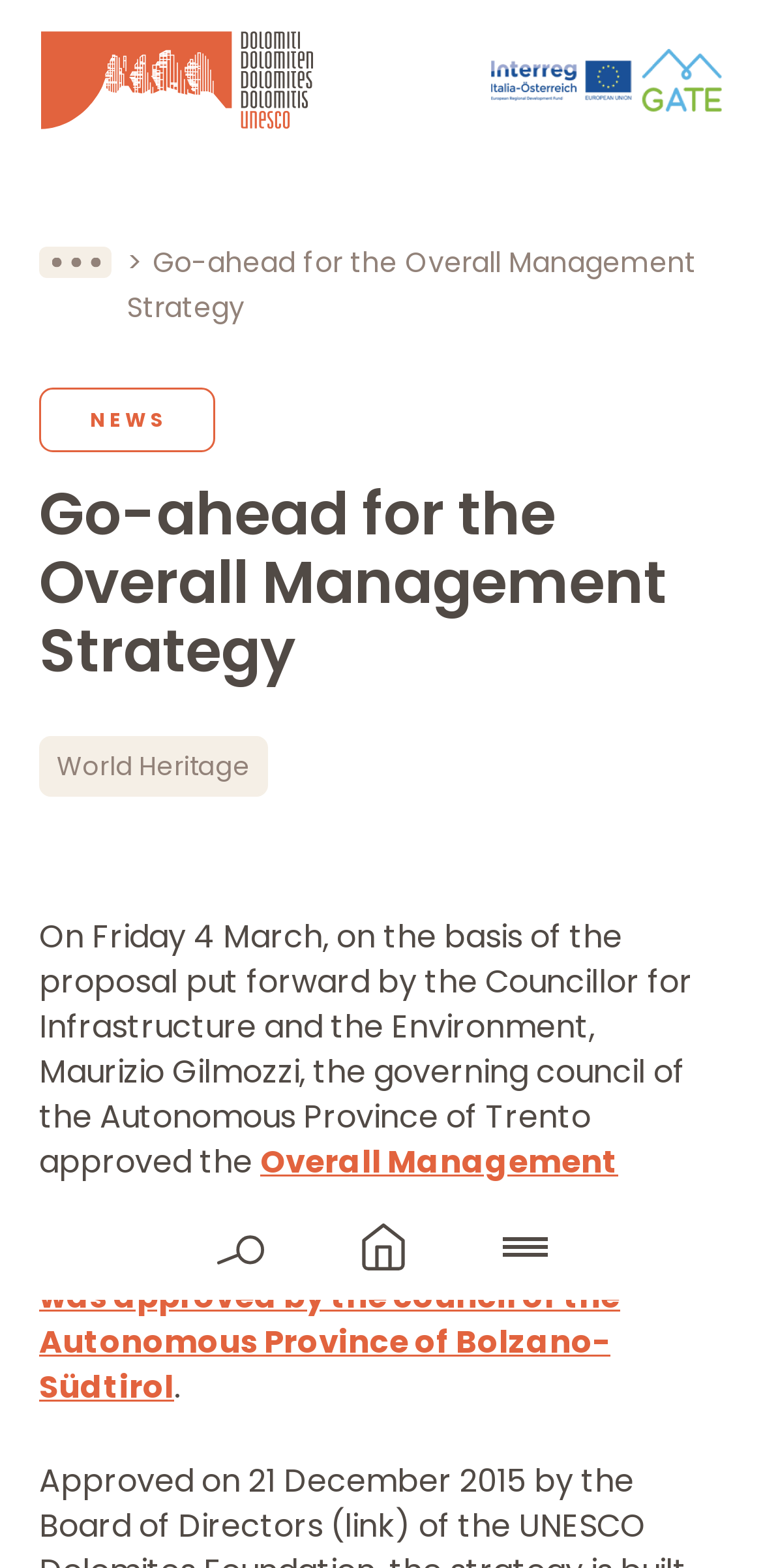Who proposed the Overall Management Strategy?
With the help of the image, please provide a detailed response to the question.

I found the answer by reading the StaticText element that says 'On Friday 4 March, on the basis of the proposal put forward by the Councillor for Infrastructure and the Environment, Maurizio Gilmozzi, the governing council of the Autonomous Province of Trento approved the...'. This text mentions Maurizio Gilmozzi as the proposer of the Overall Management Strategy.